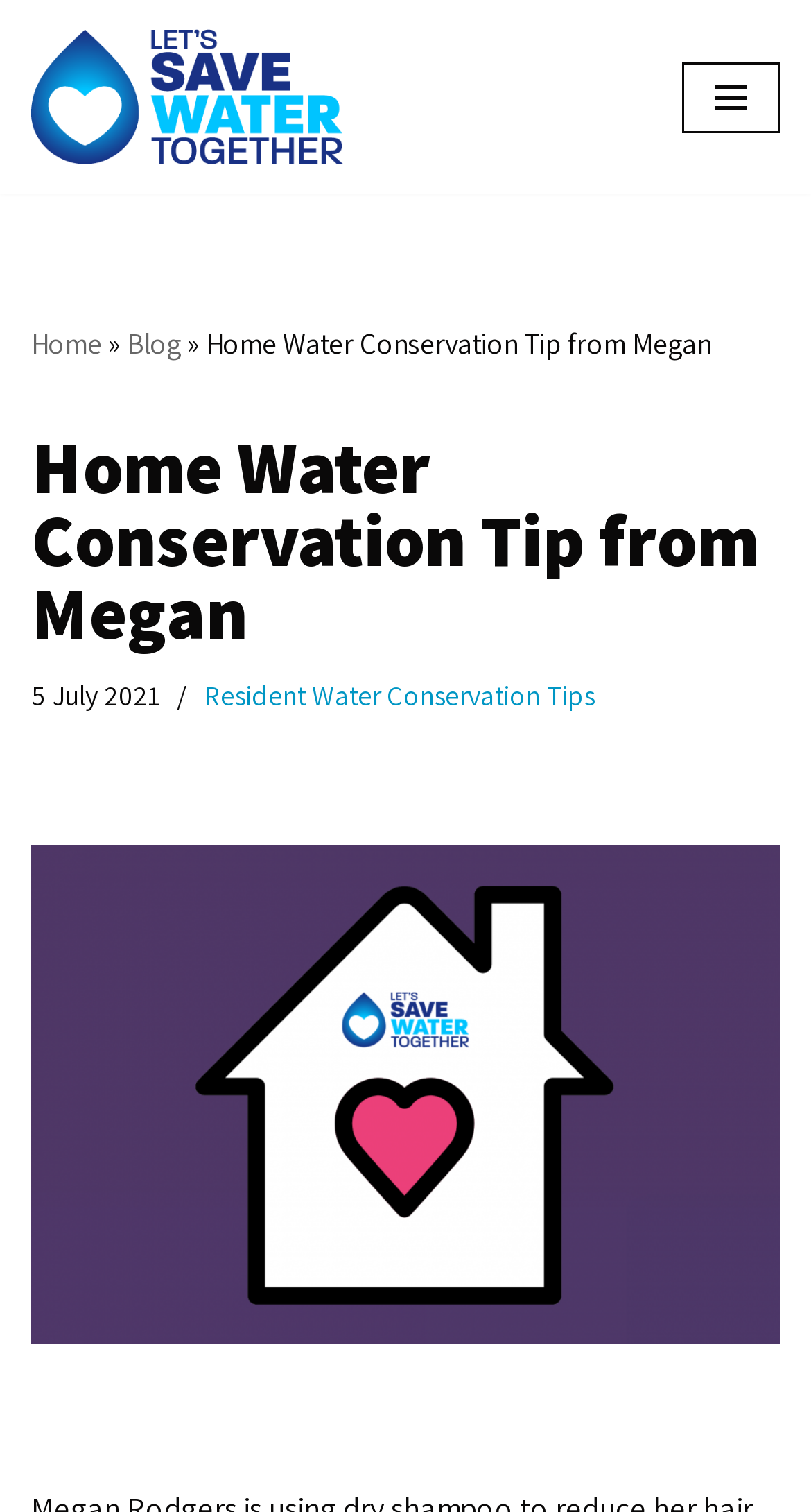Please determine the bounding box coordinates for the UI element described as: "Skip to content".

[0.0, 0.044, 0.077, 0.072]